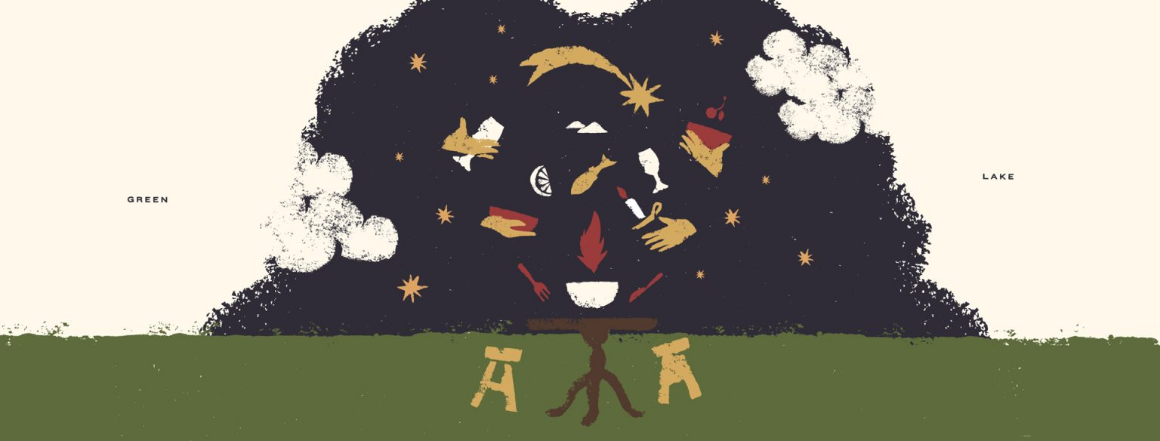What is surrounding the campfire scene?
Please respond to the question with a detailed and well-explained answer.

As I analyze the image, I see that the campfire scene is surrounded by a night sky filled with stylized clouds, stars, and various elements, which creates an inviting atmosphere.